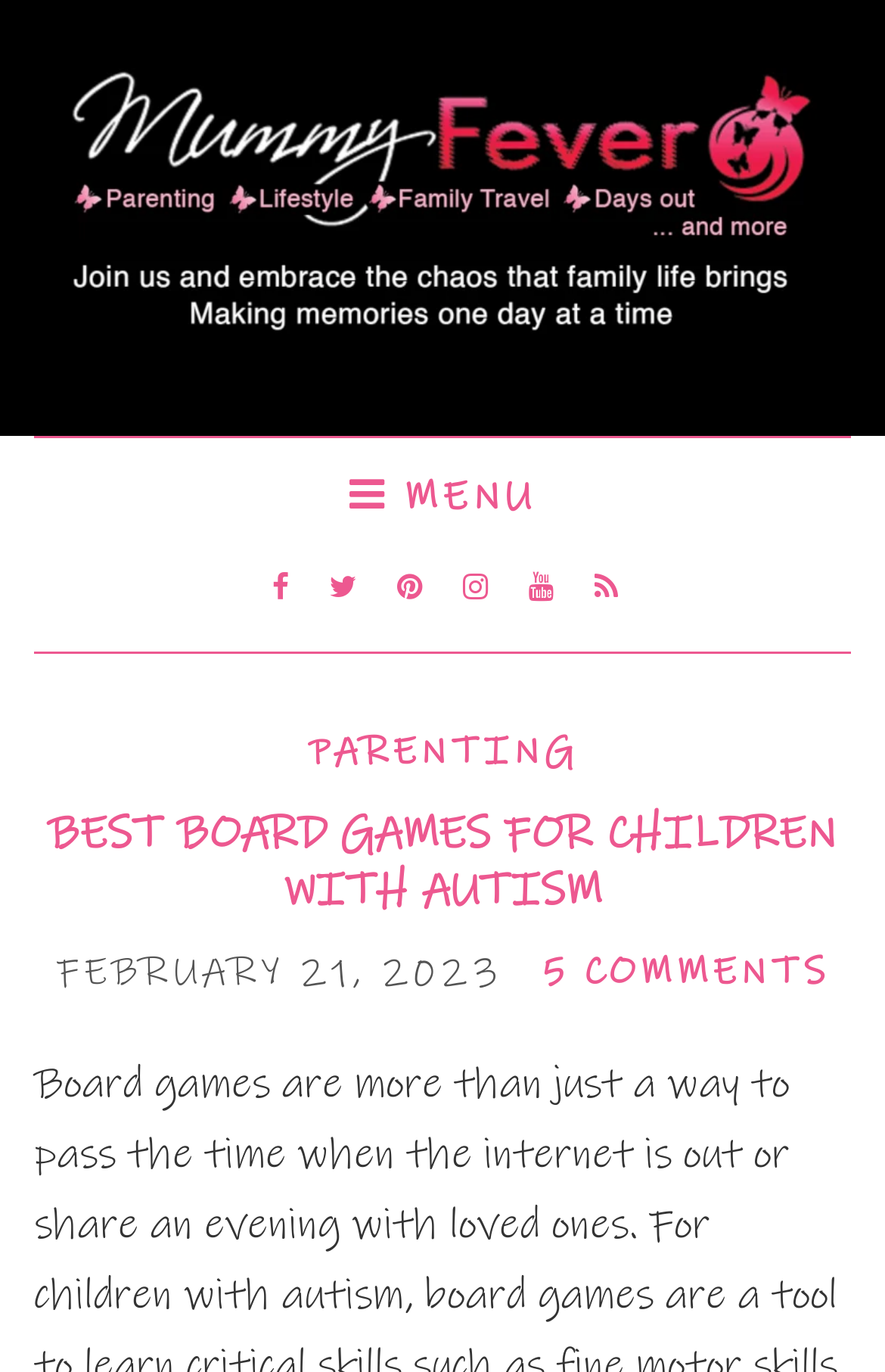What is the date of the article?
Based on the visual, give a brief answer using one word or a short phrase.

FEBRUARY 21, 2023